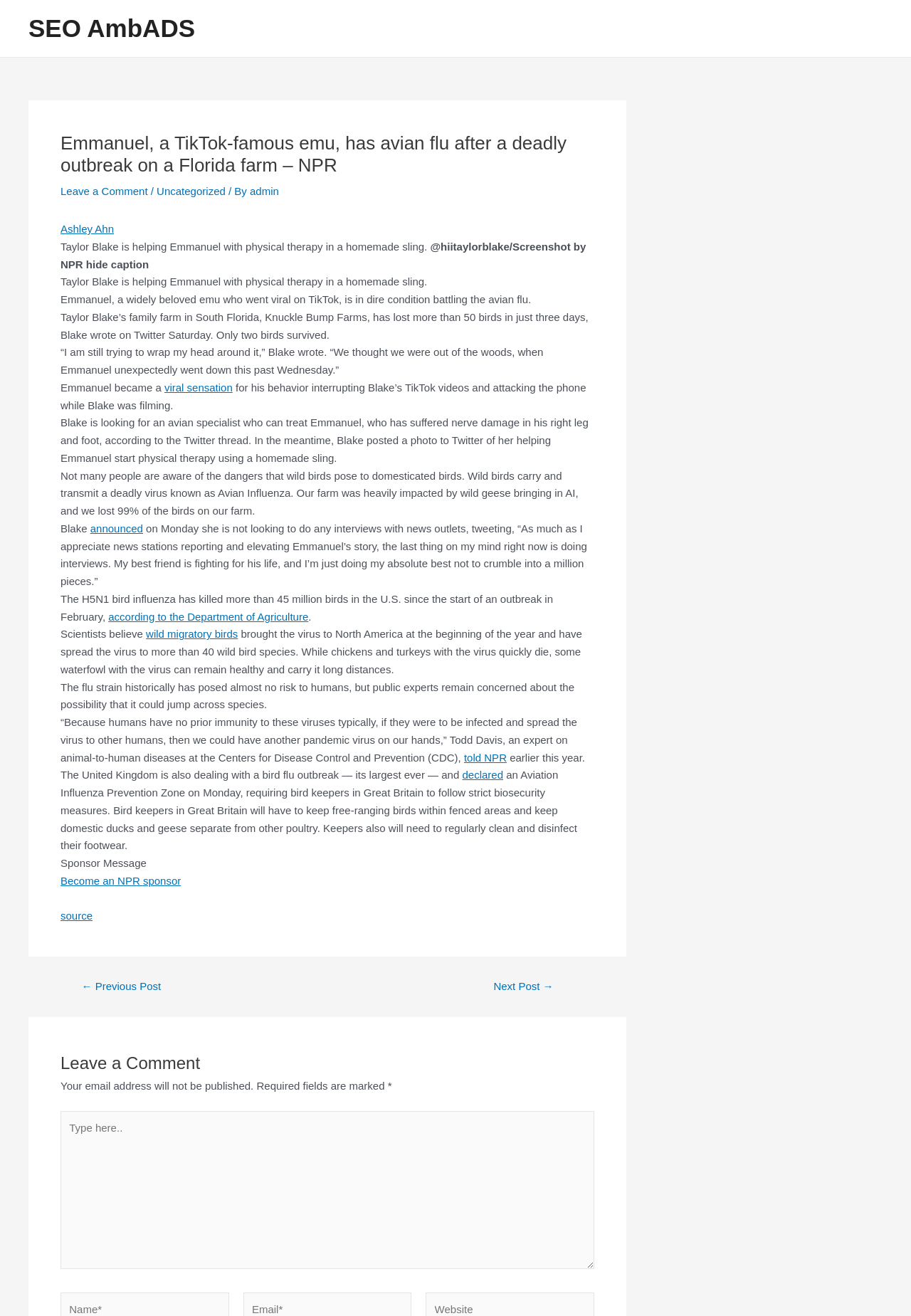Explain the contents of the webpage comprehensively.

This webpage is an article from NPR about Emmanuel, a TikTok-famous emu who has contracted avian flu after a deadly outbreak on a Florida farm. The article is divided into sections, with a header at the top that includes the title of the article and a link to "SEO AmbADS". 

Below the header, there is a section with a heading that includes the title of the article again, followed by a link to "Leave a Comment" and a link to "Uncategorized". There is also a link to the author's name, "admin", and a link to "Ashley Ahn". 

The main content of the article is a series of paragraphs that describe Emmanuel's condition and the outbreak on the farm. The text is accompanied by an image with a caption that credits the image to "@hiitaylorblake/Screenshot by NPR". 

Throughout the article, there are links to related topics, such as "viral sensation" and "Department of Agriculture". There are also quotes from experts, including Todd Davis from the Centers for Disease Control and Prevention (CDC). 

At the bottom of the page, there is a section for post navigation, with links to the previous and next posts. Below that, there is a section for leaving a comment, with a text box and fields for name, email, and website.